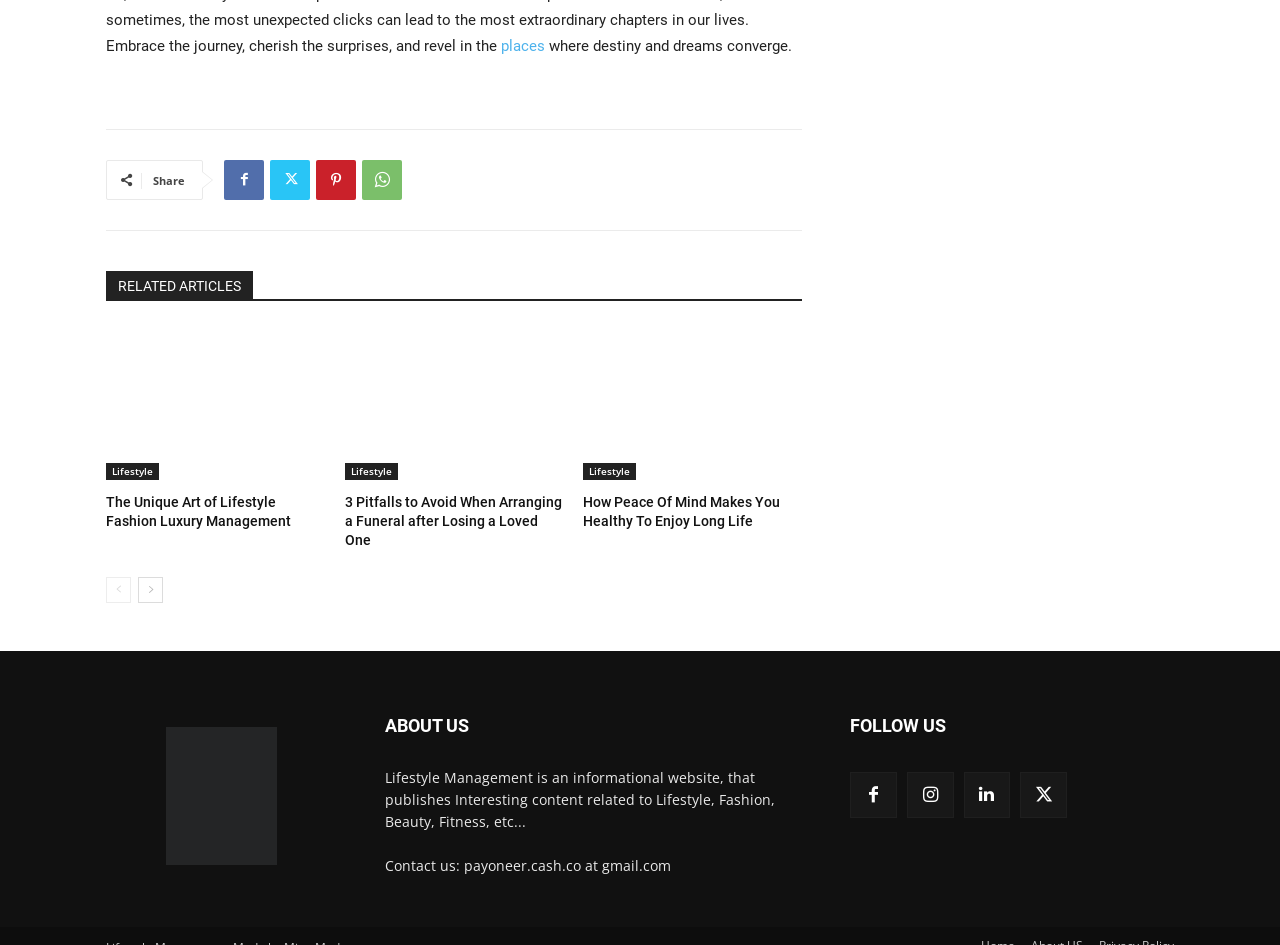Please specify the bounding box coordinates of the area that should be clicked to accomplish the following instruction: "Click the 'copy a link to this post to clipboard' button". The coordinates should consist of four float numbers between 0 and 1, i.e., [left, top, right, bottom].

None